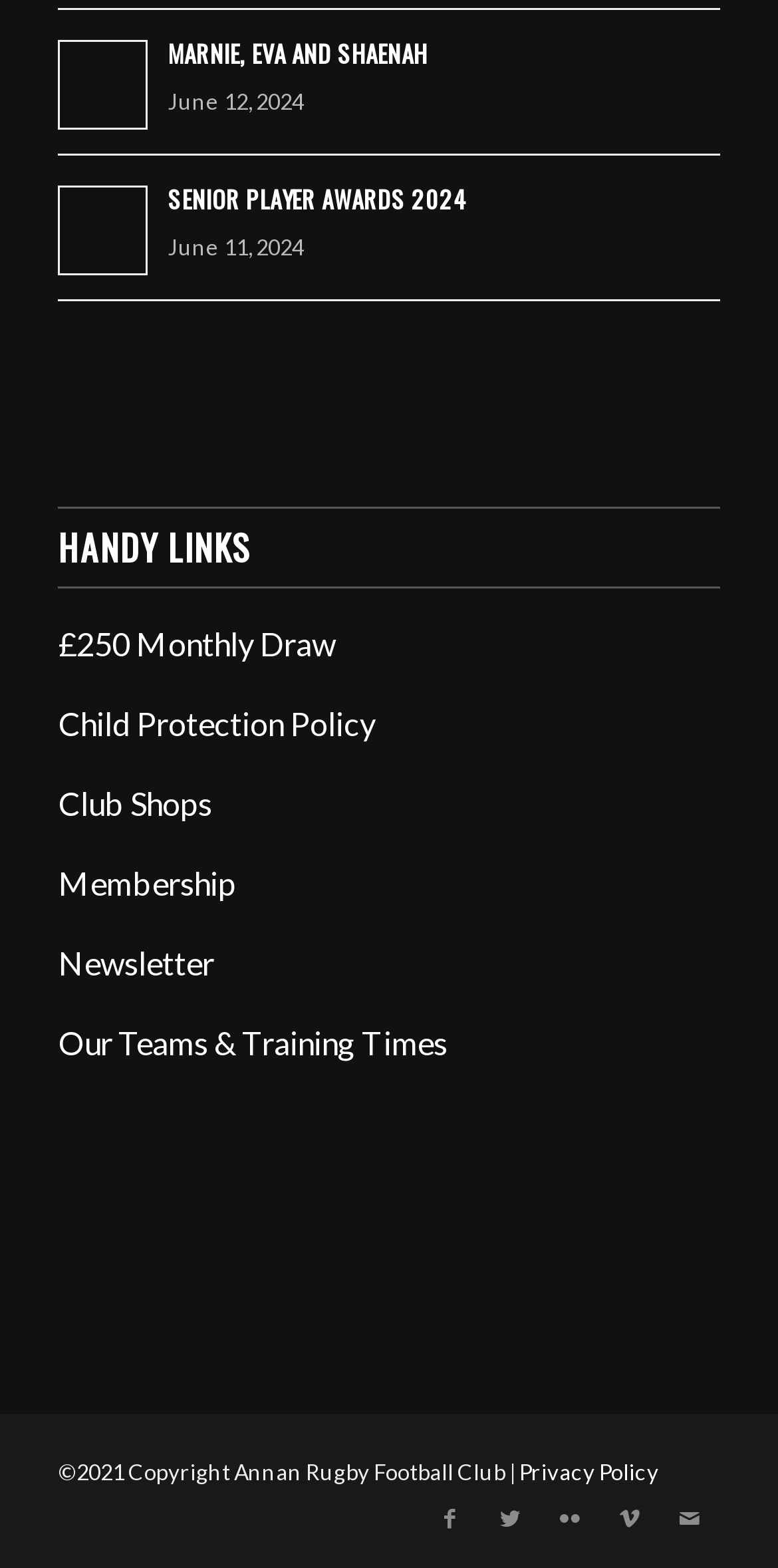Find the bounding box of the web element that fits this description: "SENIOR PLAYER AWARDS 2024".

[0.216, 0.115, 0.601, 0.137]